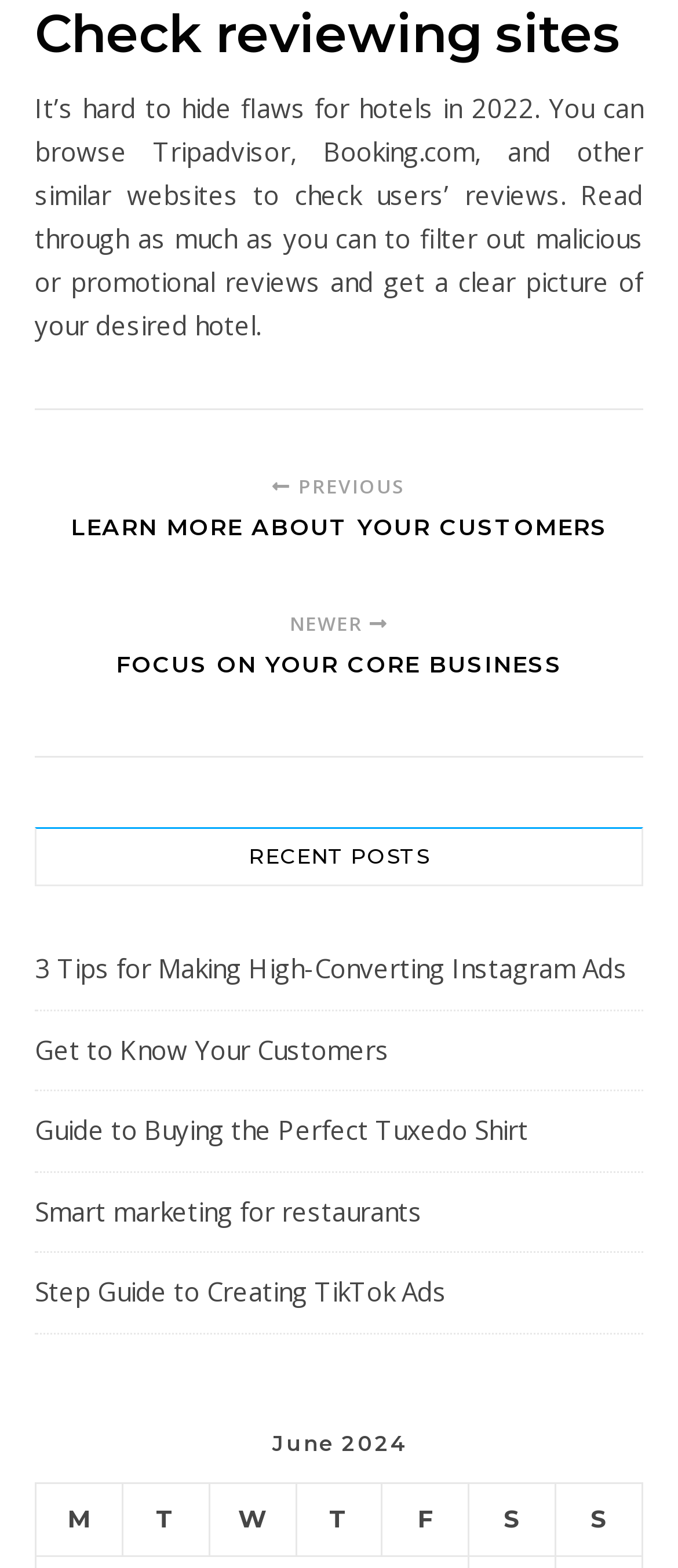What type of posts are listed under 'RECENT POSTS'?
Using the information from the image, give a concise answer in one word or a short phrase.

Various topics